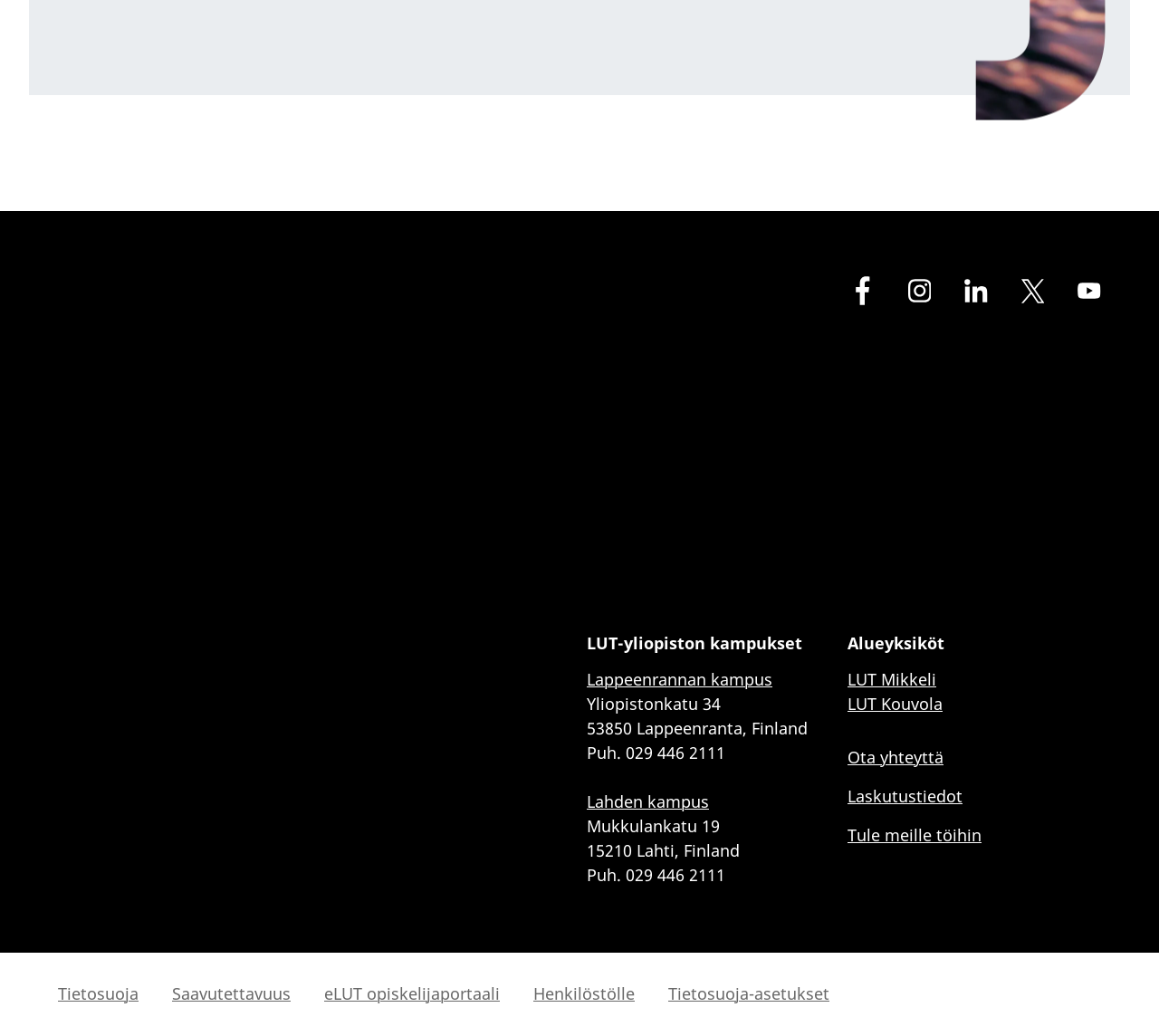Please determine the bounding box coordinates of the element's region to click for the following instruction: "Learn about the importance of clarity and friendliness in UI".

None